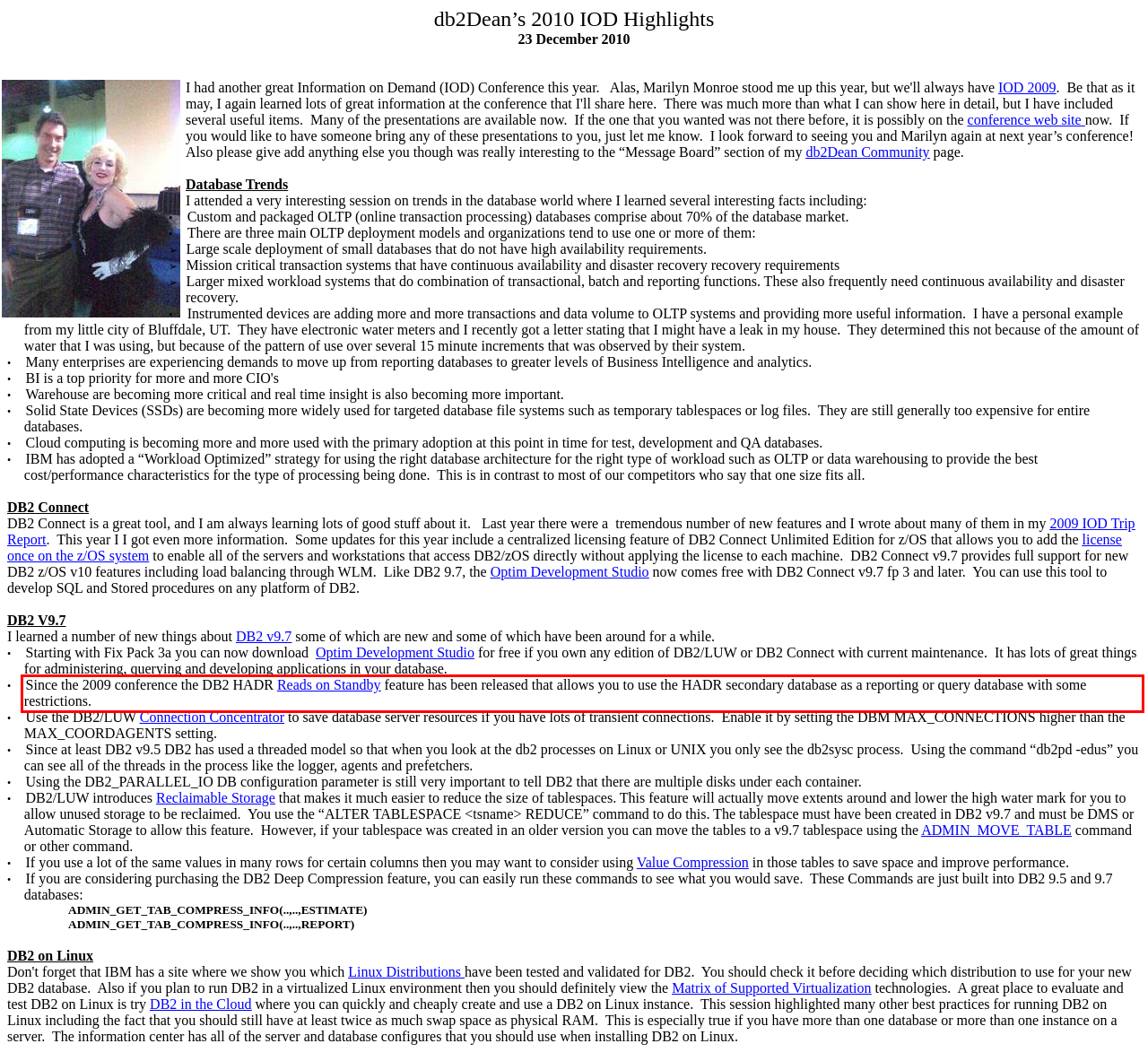Please recognize and transcribe the text located inside the red bounding box in the webpage image.

• Since the 2009 conference the DB2 HADR Reads on Standby feature has been released that allows you to use the HADR secondary database as a reporting or query database with some restrictions.